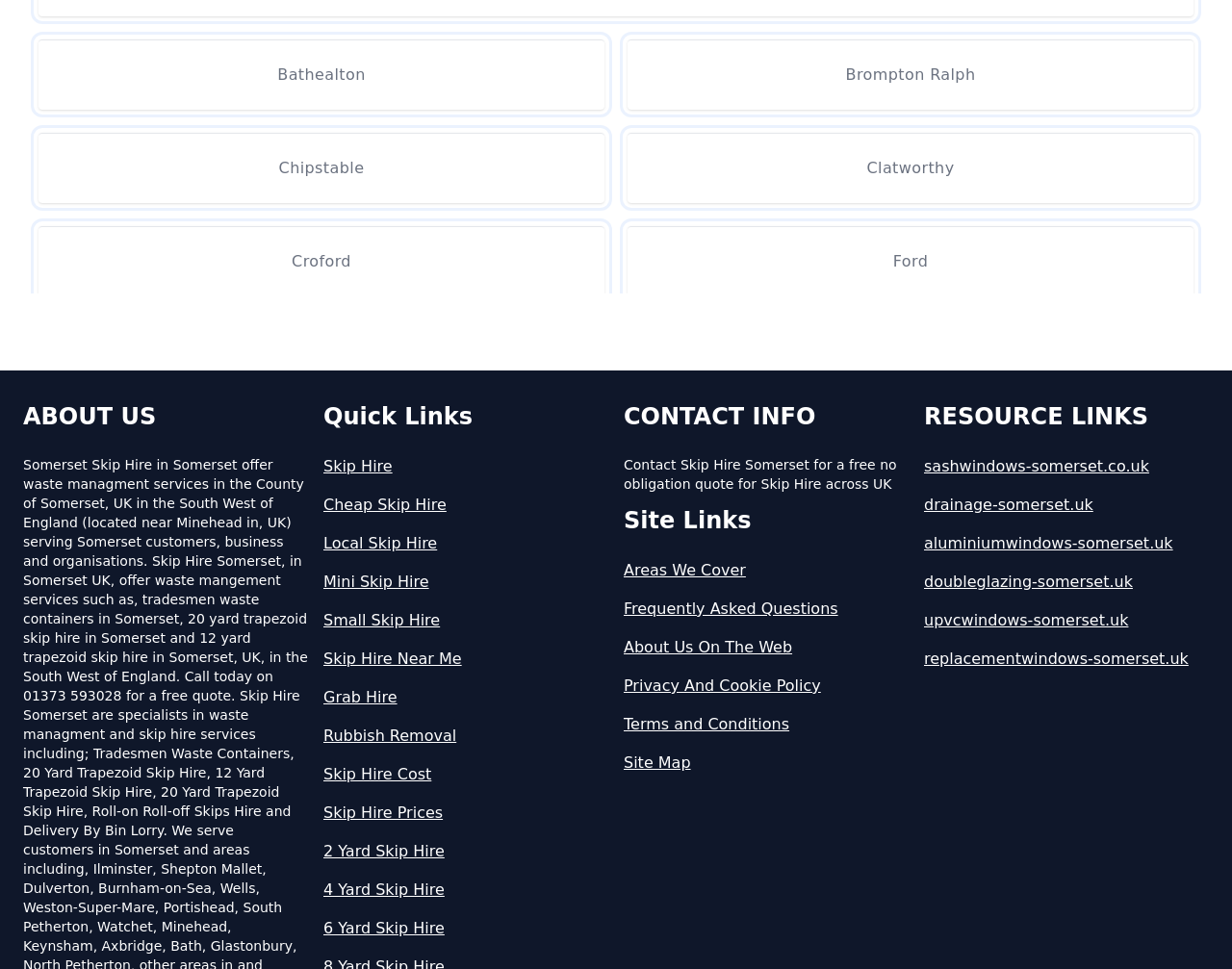Please find the bounding box coordinates of the element's region to be clicked to carry out this instruction: "Read about 'How is the Hesco barrier assembled?'".

None